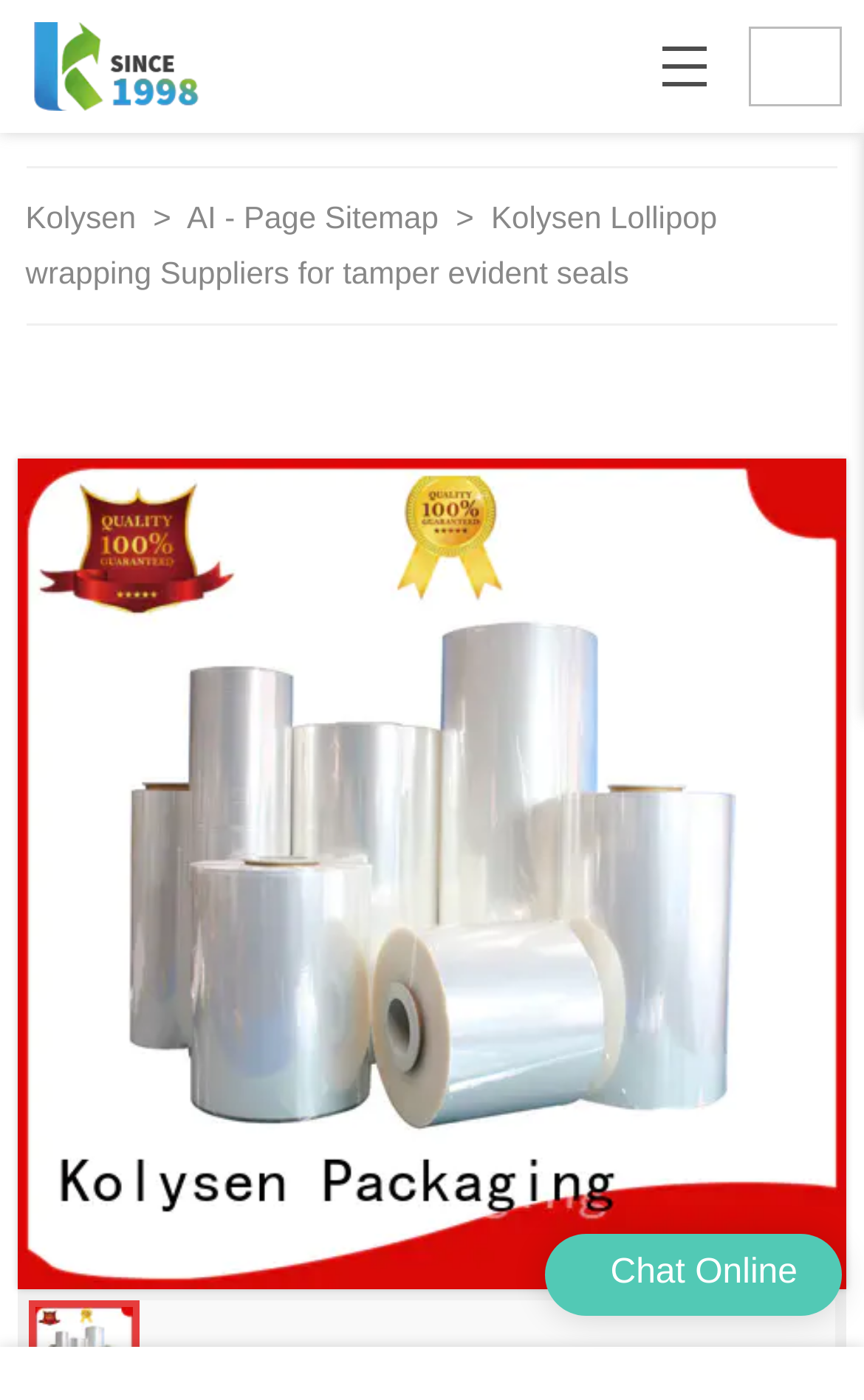Summarize the webpage comprehensively, mentioning all visible components.

The webpage is about Kolysen Packaging Integration Co., LTD, specifically highlighting their Lollipop wrapping form with tamper-evident seals. 

At the top-left corner, there is a logo of Kolysen Packaging, which is an image linked to the company's website. Next to the logo, there is a button with no text. 

On the top-center of the page, there is a navigation menu with links to Kolysen's main page, a sitemap, and other related pages. The menu items are separated by arrow symbols (>).

Below the navigation menu, there is a large image that takes up most of the page, showcasing Kolysen's Lollipop wrapping products with tamper-evident seals. Above the image, there is a heading that reads "Kolysen Lollipop wrapping Suppliers for tamper evident seals".

At the bottom-right corner, there is a "Chat Online" button.